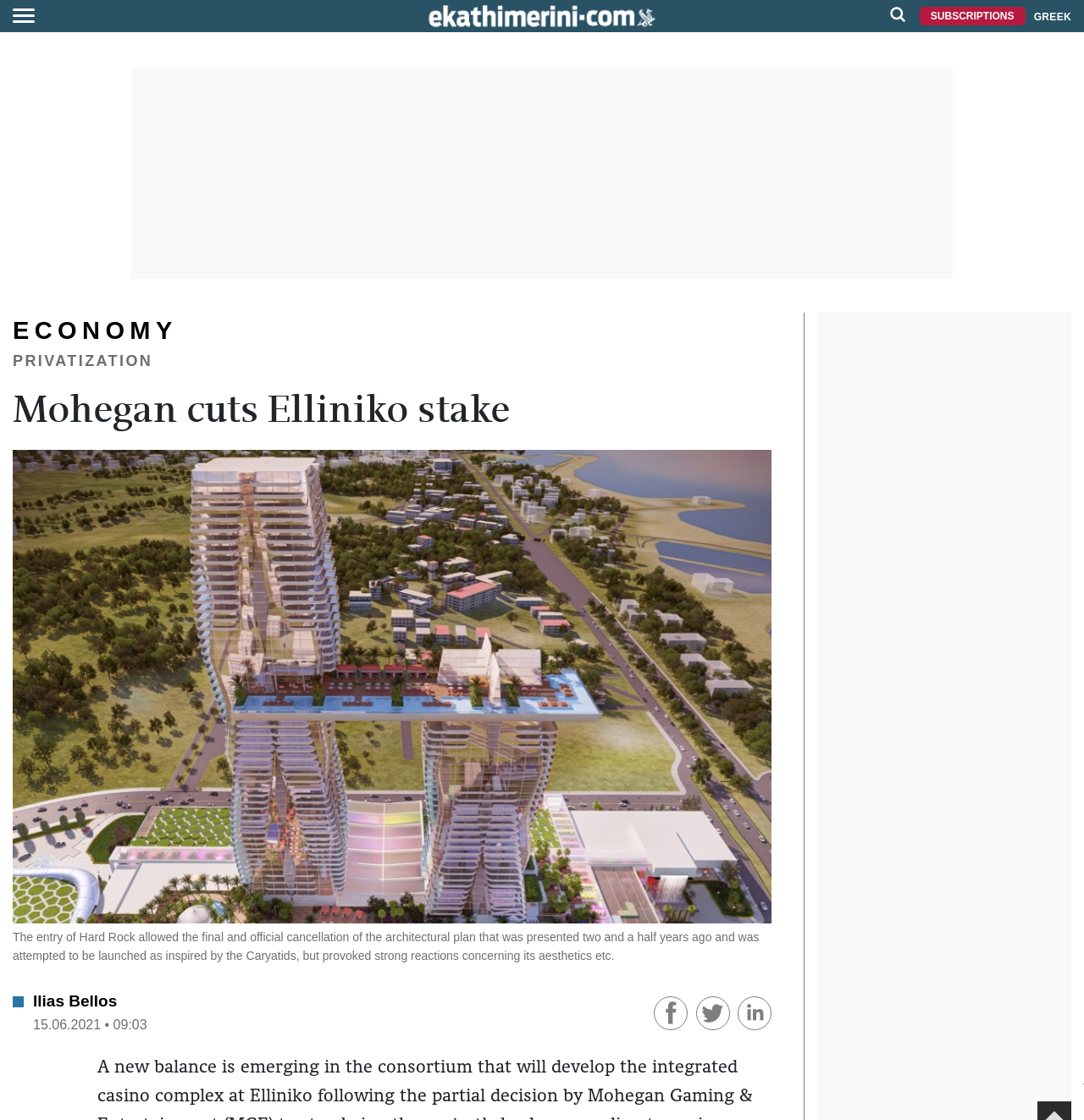Determine the bounding box coordinates for the area you should click to complete the following instruction: "Click the main logo".

[0.389, 0.003, 0.611, 0.026]